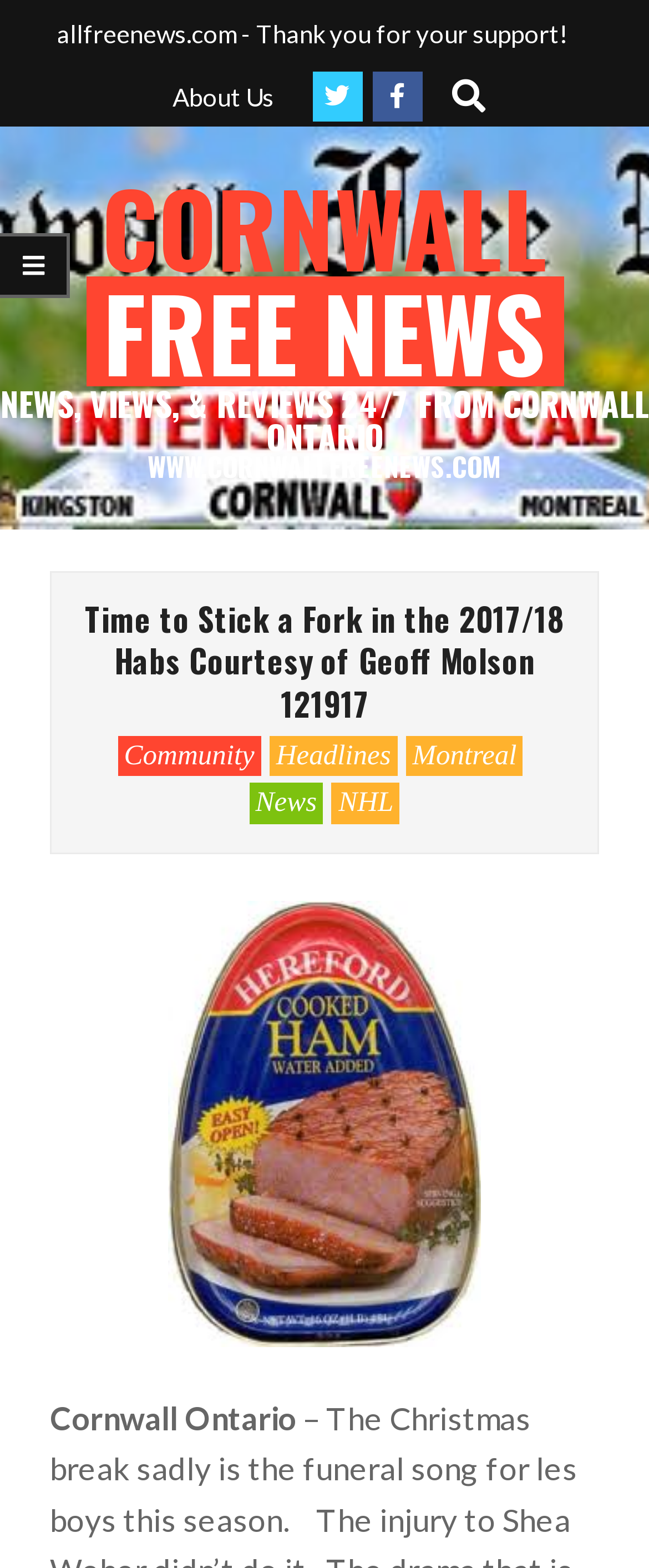Please determine the bounding box coordinates for the UI element described here. Use the format (top-left x, top-left y, bottom-right x, bottom-right y) with values bounded between 0 and 1: About Us

[0.265, 0.052, 0.422, 0.071]